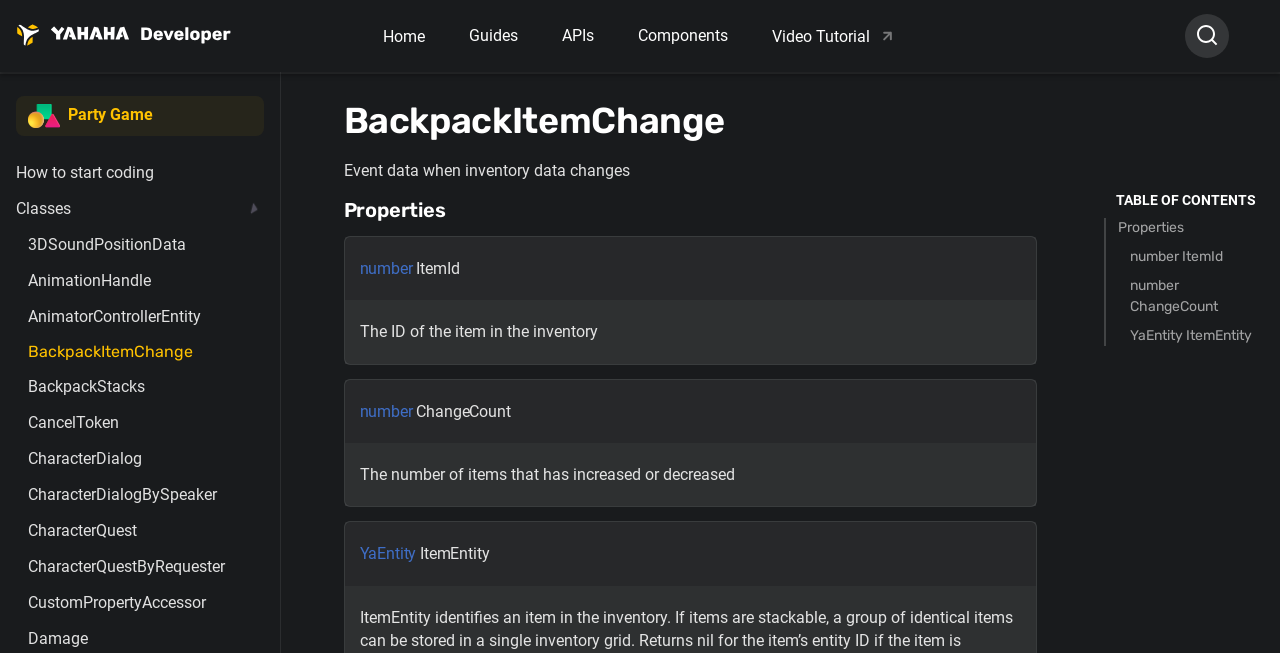Provide a short, one-word or phrase answer to the question below:
What is the purpose of the 'Search' textbox?

To search